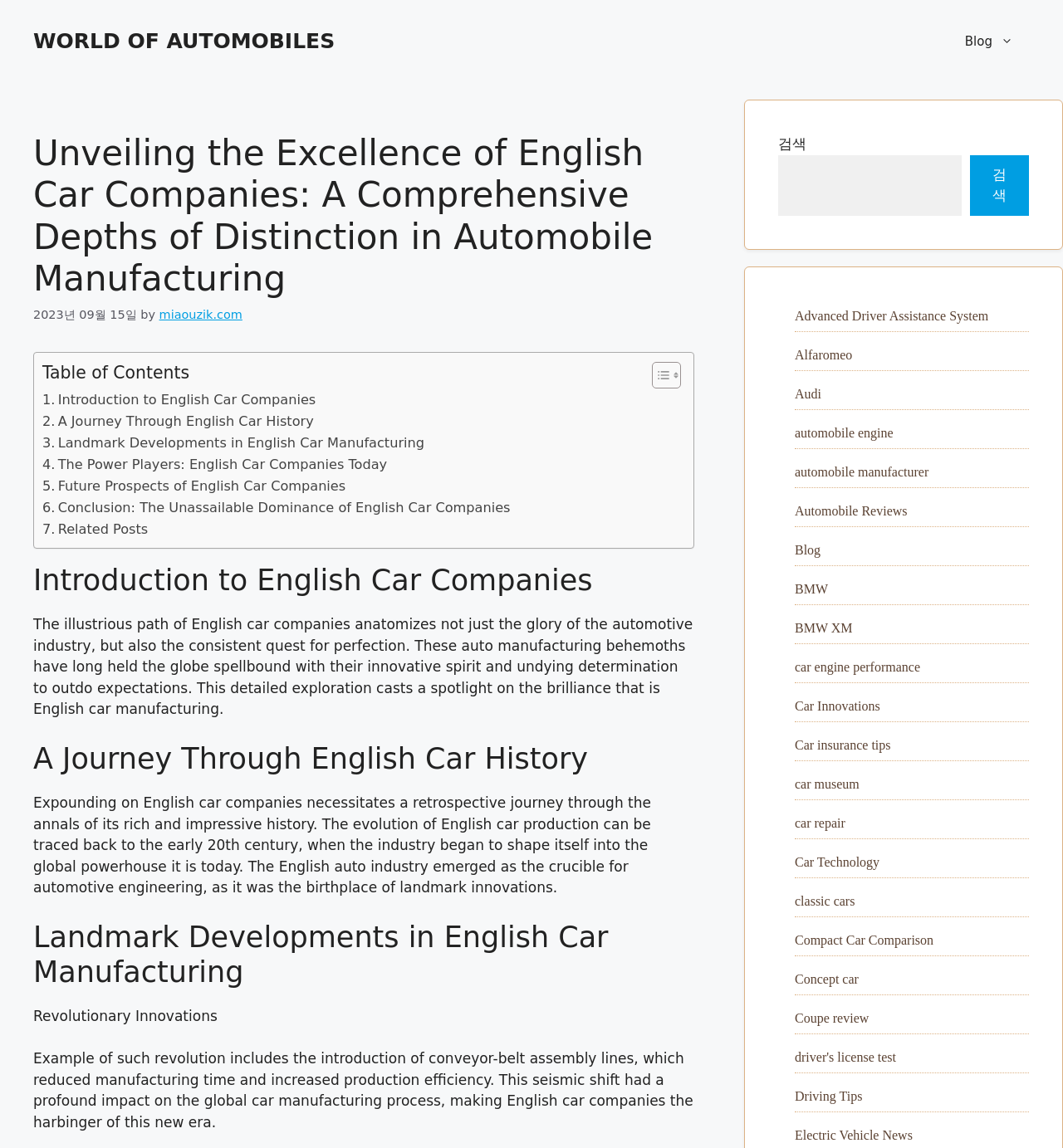Please locate the bounding box coordinates of the element that needs to be clicked to achieve the following instruction: "Read the introduction to English car companies". The coordinates should be four float numbers between 0 and 1, i.e., [left, top, right, bottom].

[0.031, 0.49, 0.653, 0.521]